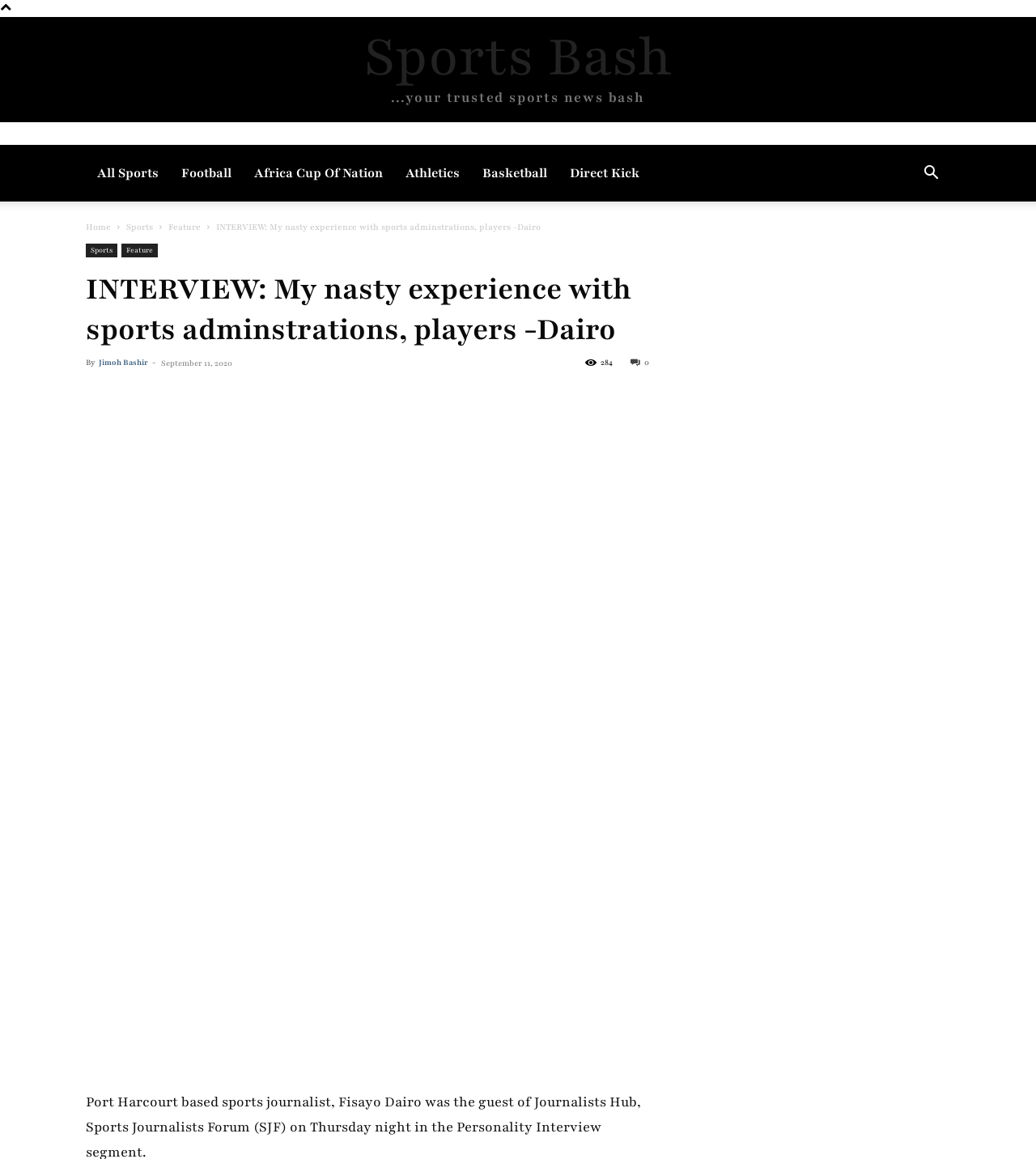Analyze the image and give a detailed response to the question:
What is the category of the article?

I found the answer by looking at the links at the top of the page, which include 'All Sports', 'Football', 'Africa Cup Of Nation', etc. This suggests that the article is categorized under sports.